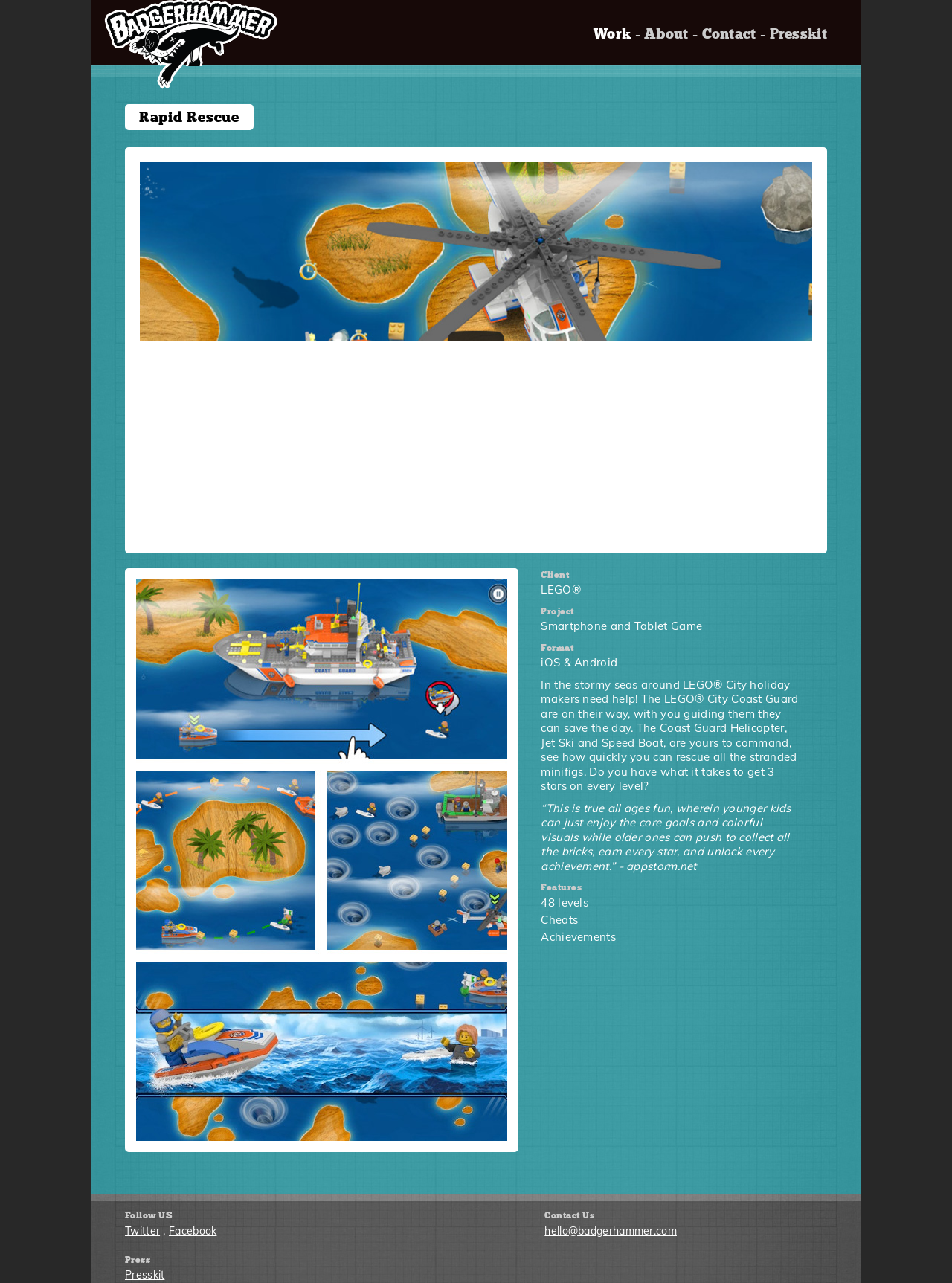Return the bounding box coordinates of the UI element that corresponds to this description: "Presskit". The coordinates must be given as four float numbers in the range of 0 and 1, [left, top, right, bottom].

[0.808, 0.021, 0.869, 0.033]